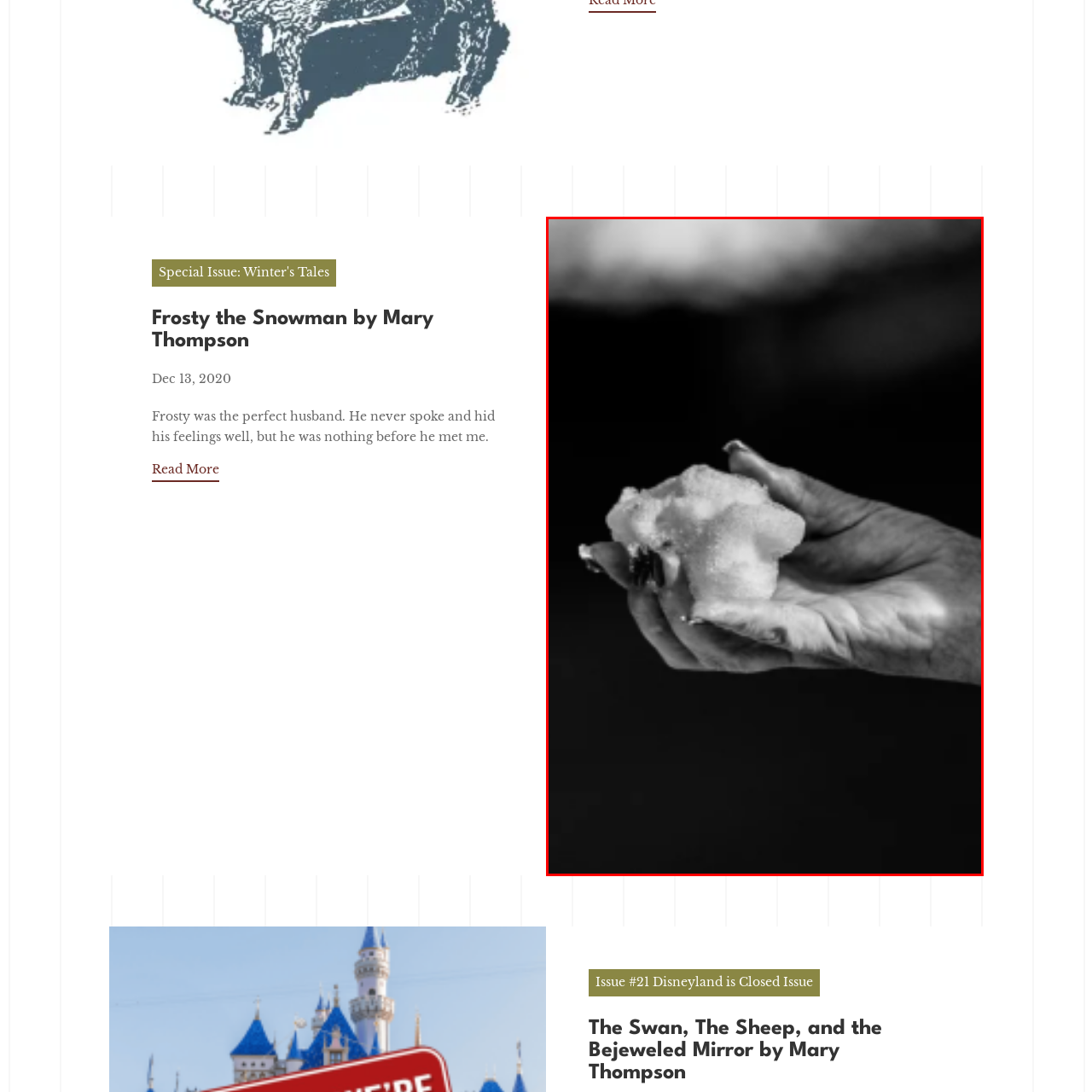Provide a detailed narrative of the image inside the red-bordered section.

The image features a hand delicately holding a compact snowball, showcasing a moment that invokes the joy of winter playfulness. The photograph is presented in black and white, enhancing the textural contrast between the soft, powdery snow and the skin of the hand. The fingers are elegantly manicured, adding a touch of sophistication to the casual scene. This image likely captures the spirit of a winter narrative, referencing themes of nostalgia and simplicity, perhaps echoing a sentiment relating to classic tales, such as "Frosty the Snowman." The snowball, a quintessential symbol of winter fun, invites the viewer to reminisce about carefree moments in the snow, encapsulating the essence of seasonal delight.